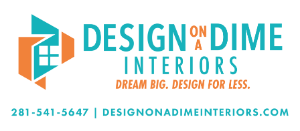What is the phone number?
Give a thorough and detailed response to the question.

The phone number is found in the contact information section, which is provided below the company name and tagline, and is displayed as '281-541-5647'.